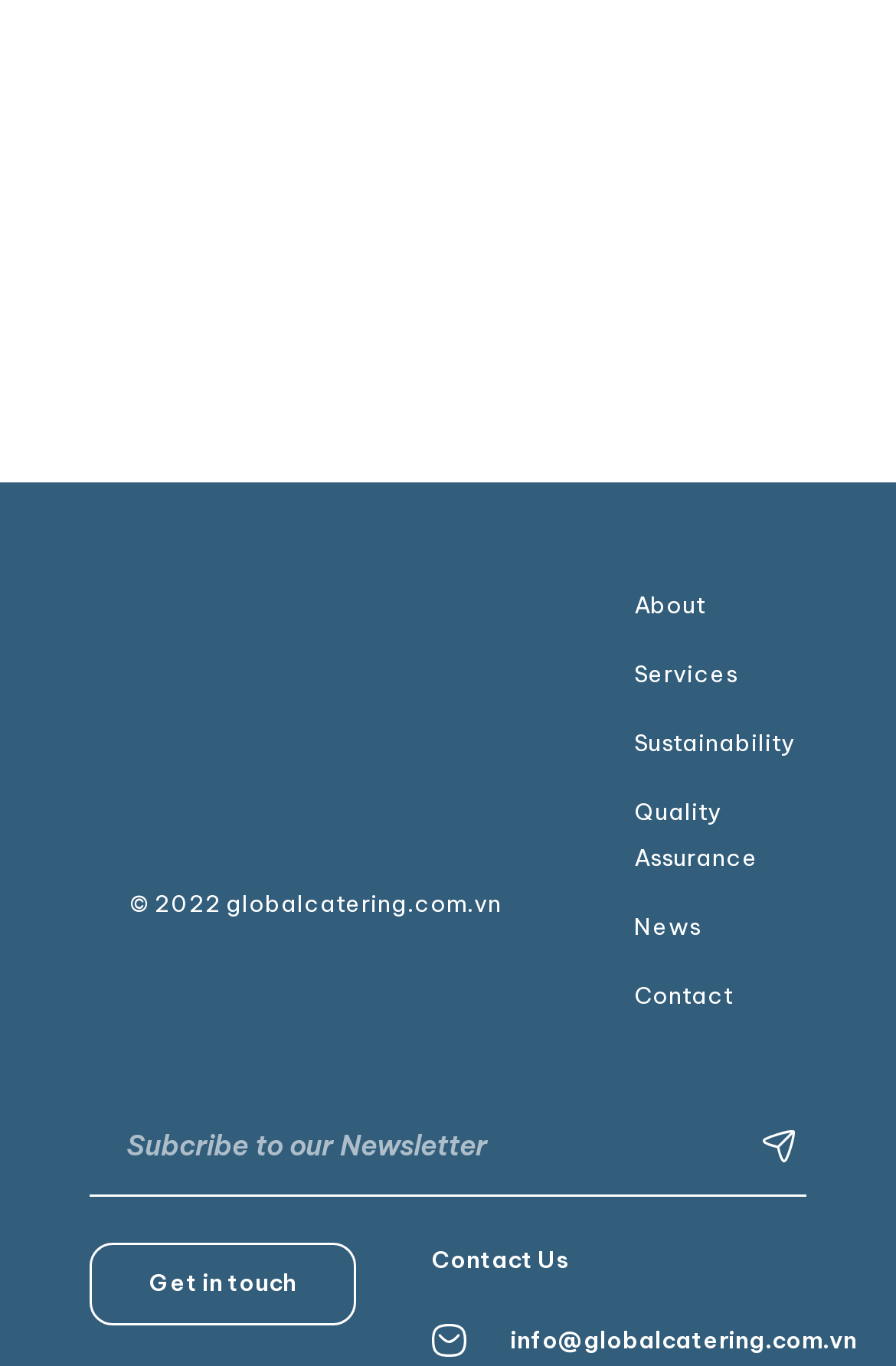Could you highlight the region that needs to be clicked to execute the instruction: "Send an email to info@globalcatering.com.vn"?

[0.482, 0.968, 0.9, 0.993]